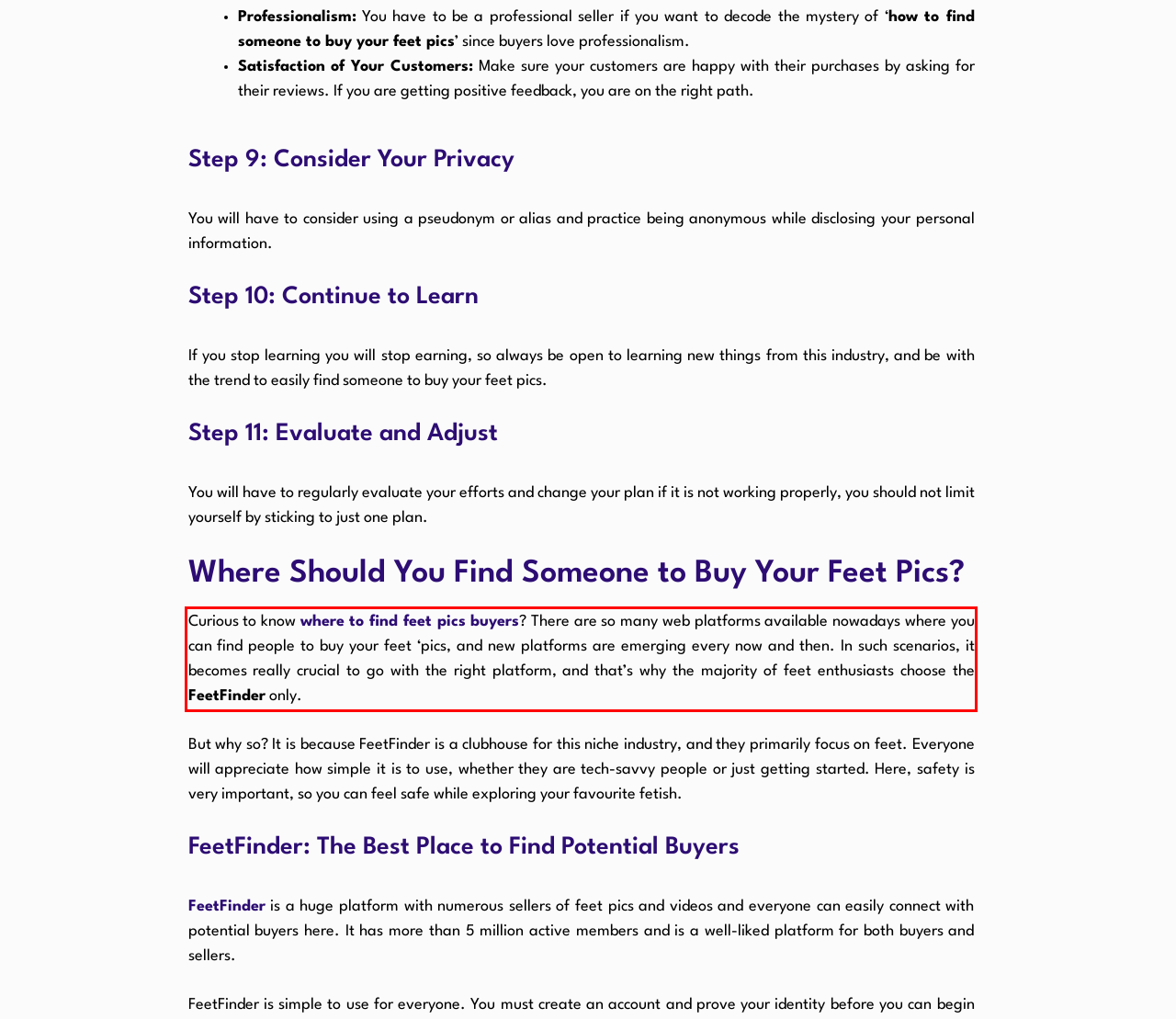Analyze the screenshot of the webpage that features a red bounding box and recognize the text content enclosed within this red bounding box.

Curious to know where to find feet pics buyers? There are so many web platforms available nowadays where you can find people to buy your feet ‘pics, and new platforms are emerging every now and then. In such scenarios, it becomes really crucial to go with the right platform, and that’s why the majority of feet enthusiasts choose the FeetFinder only.